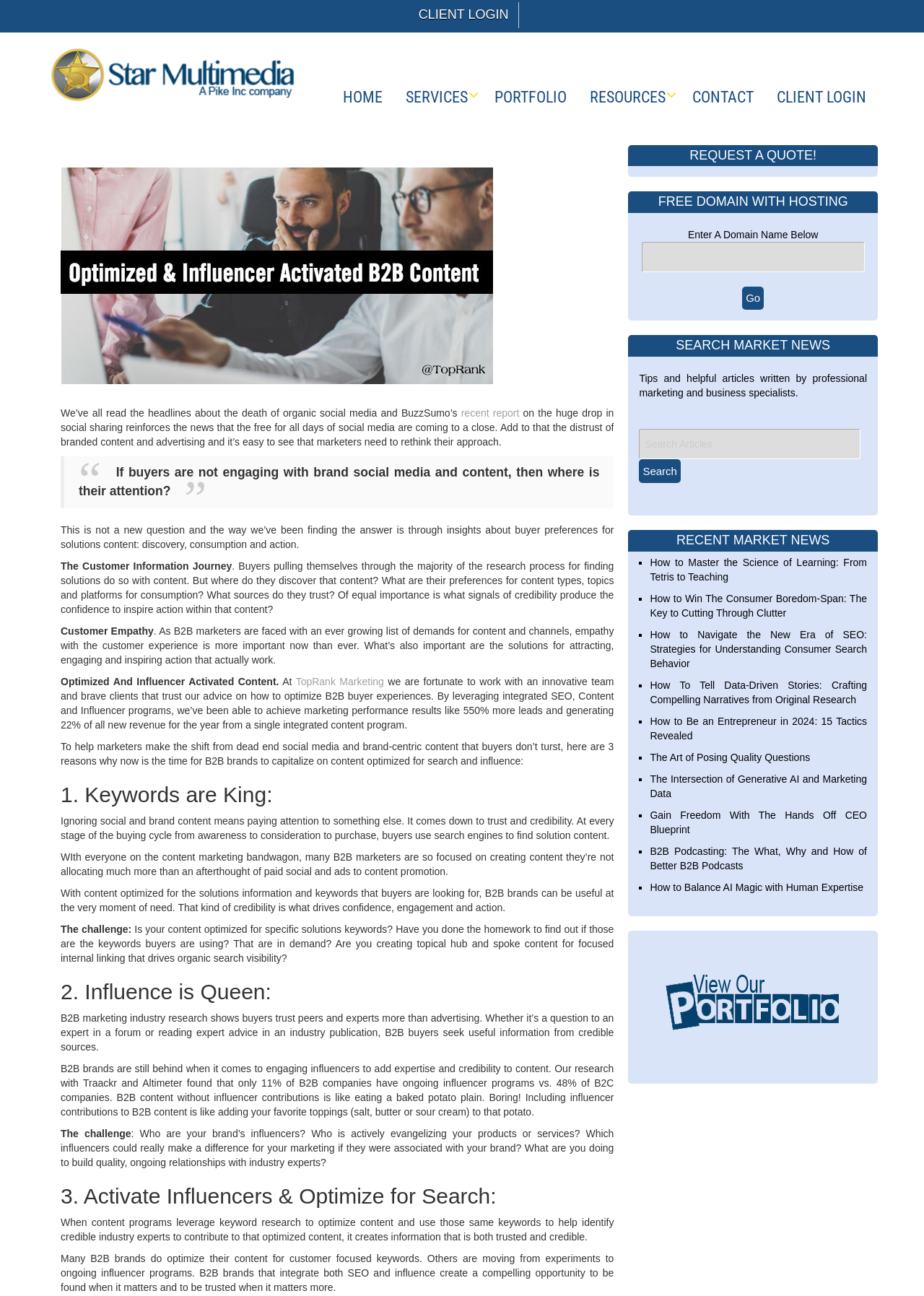Give a concise answer using one word or a phrase to the following question:
How many recent market news articles are listed?

10